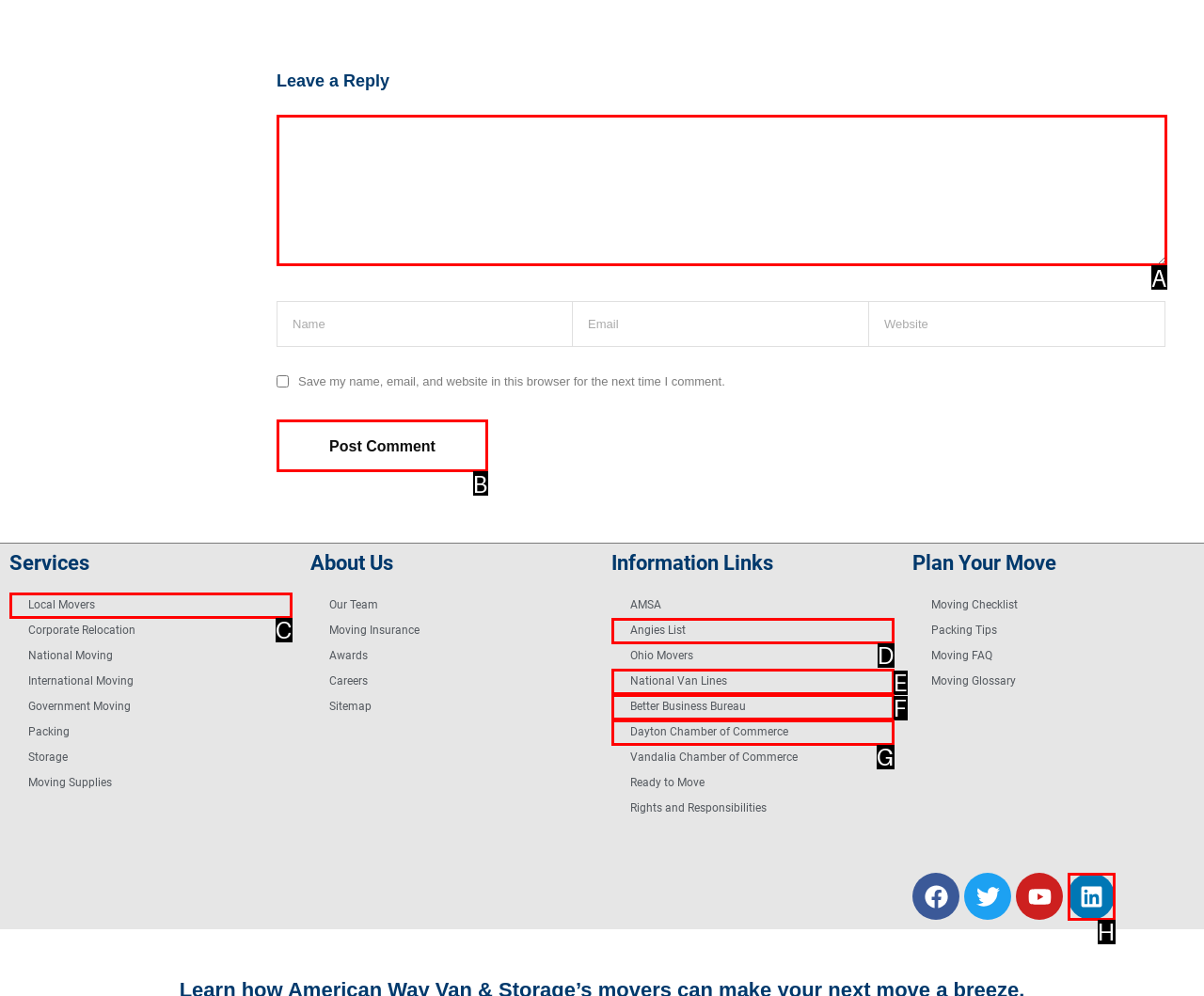Identify the correct option to click in order to accomplish the task: Post a comment Provide your answer with the letter of the selected choice.

B